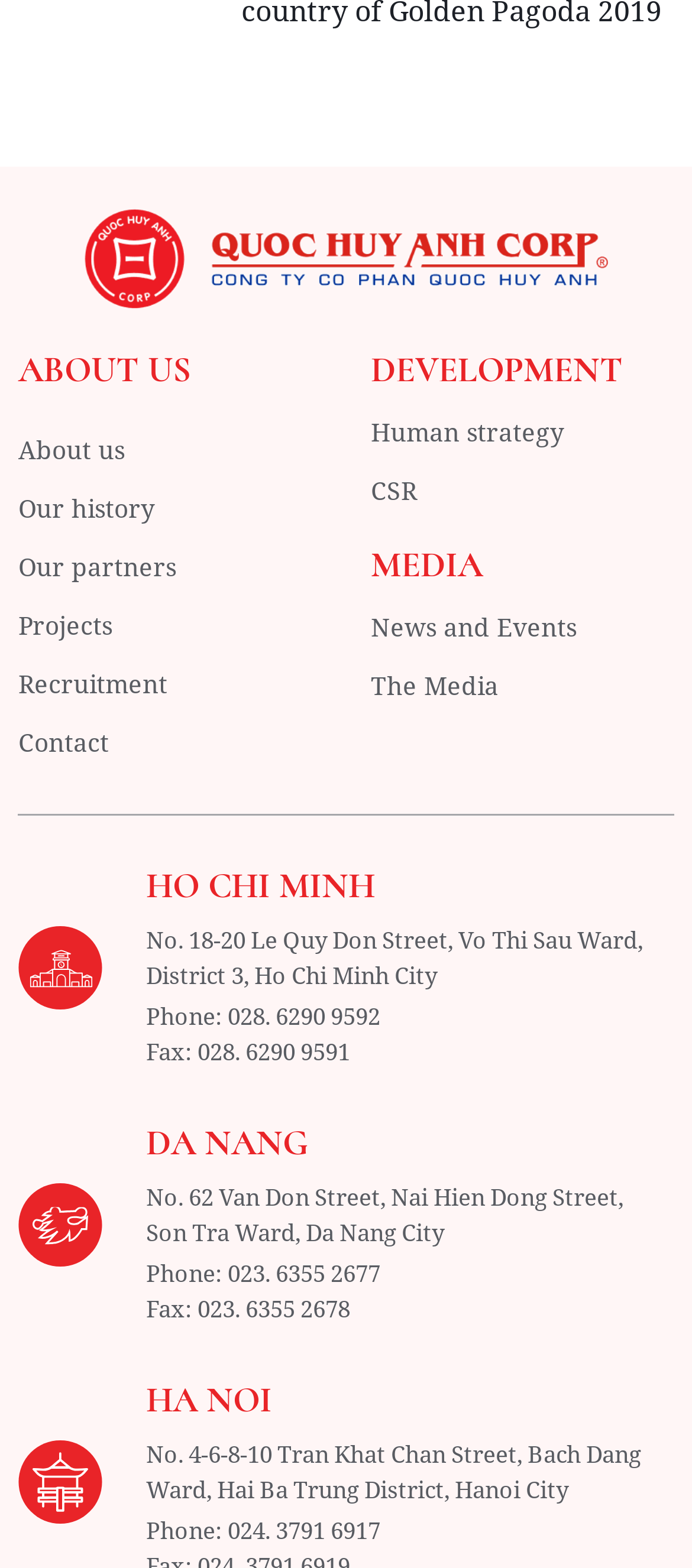Please provide a one-word or short phrase answer to the question:
What is the phone number of the Ha Noi office?

024. 3791 6917